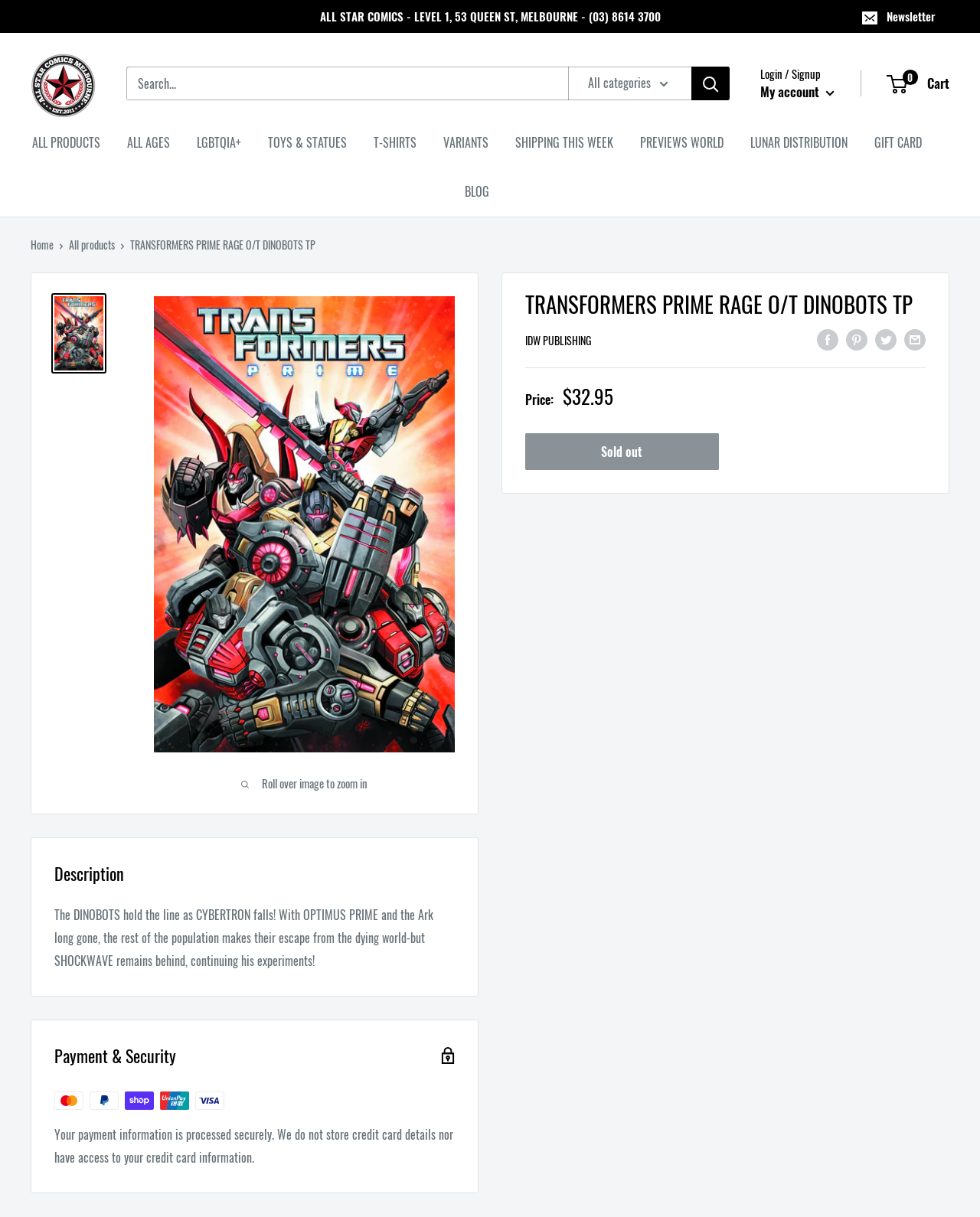Find the bounding box coordinates of the element's region that should be clicked in order to follow the given instruction: "Click on the 'polished tile' link". The coordinates should consist of four float numbers between 0 and 1, i.e., [left, top, right, bottom].

None